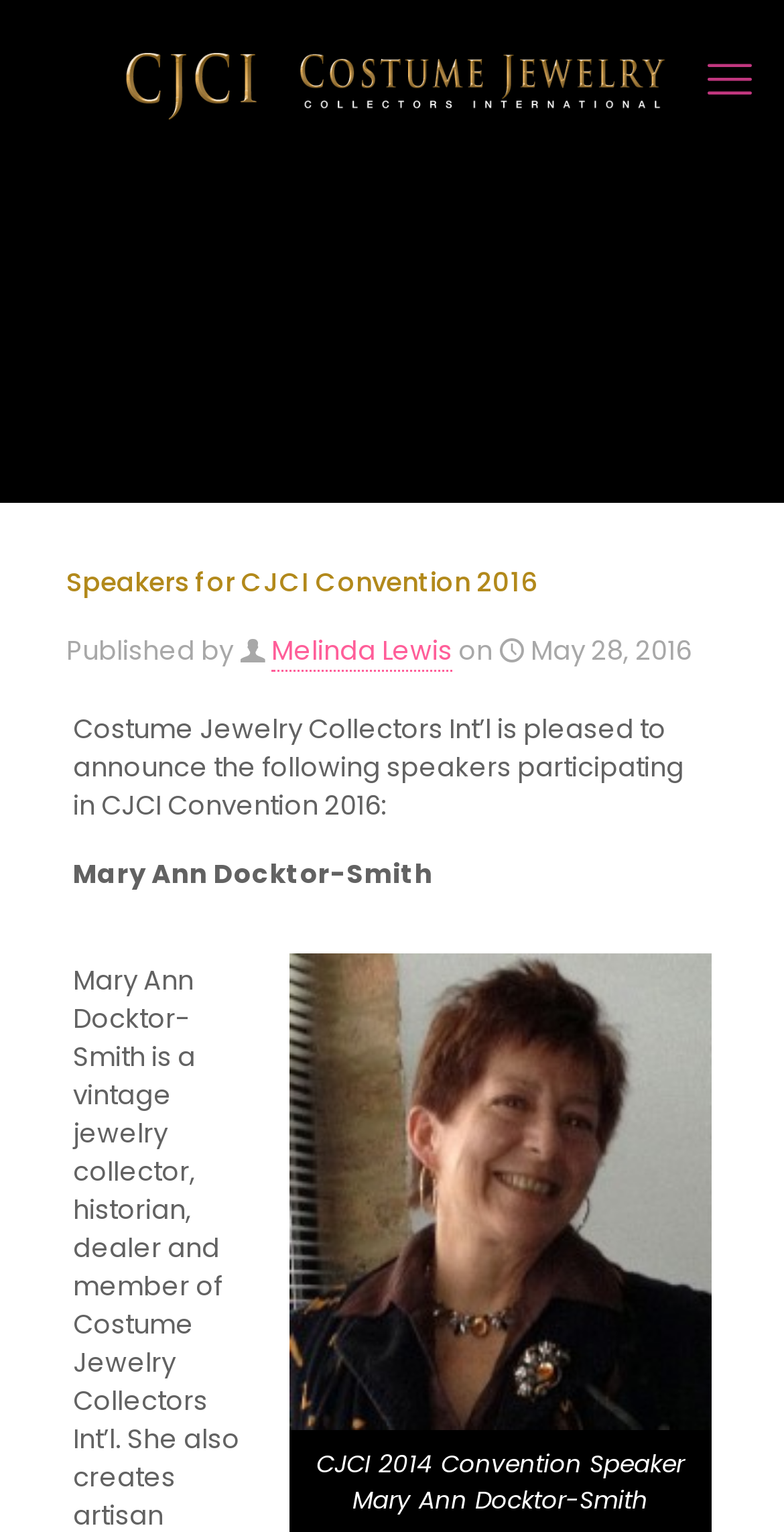Based on the image, please respond to the question with as much detail as possible:
What is the name of the organization mentioned on this webpage?

The name of the organization mentioned on this webpage can be found by looking at the text above the main heading. The organization is mentioned as 'Costume Jewelry Collectors Int’l'.